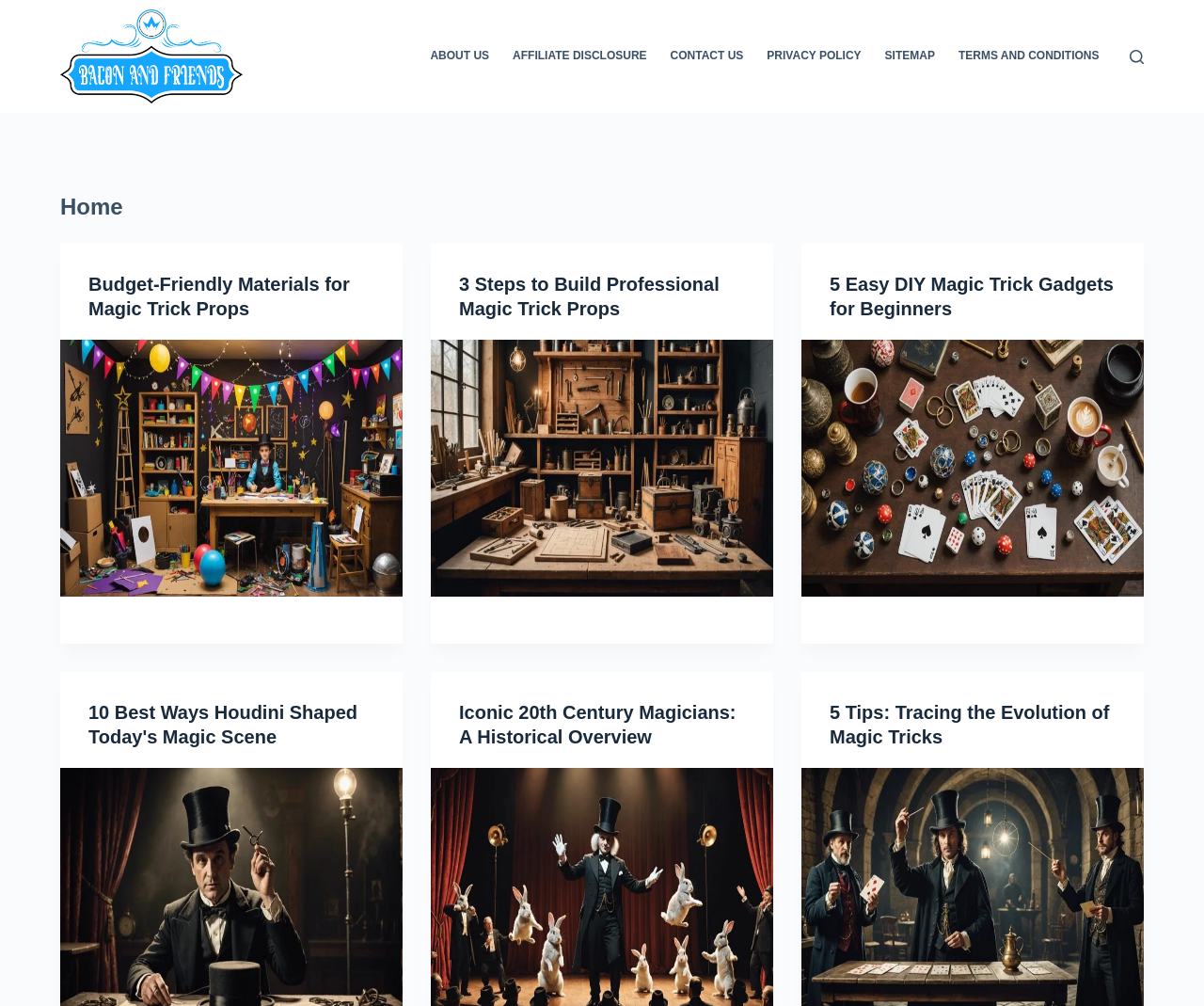Please specify the bounding box coordinates of the clickable region to carry out the following instruction: "learn about iconic 20th century magicians". The coordinates should be four float numbers between 0 and 1, in the format [left, top, right, bottom].

[0.381, 0.698, 0.611, 0.743]